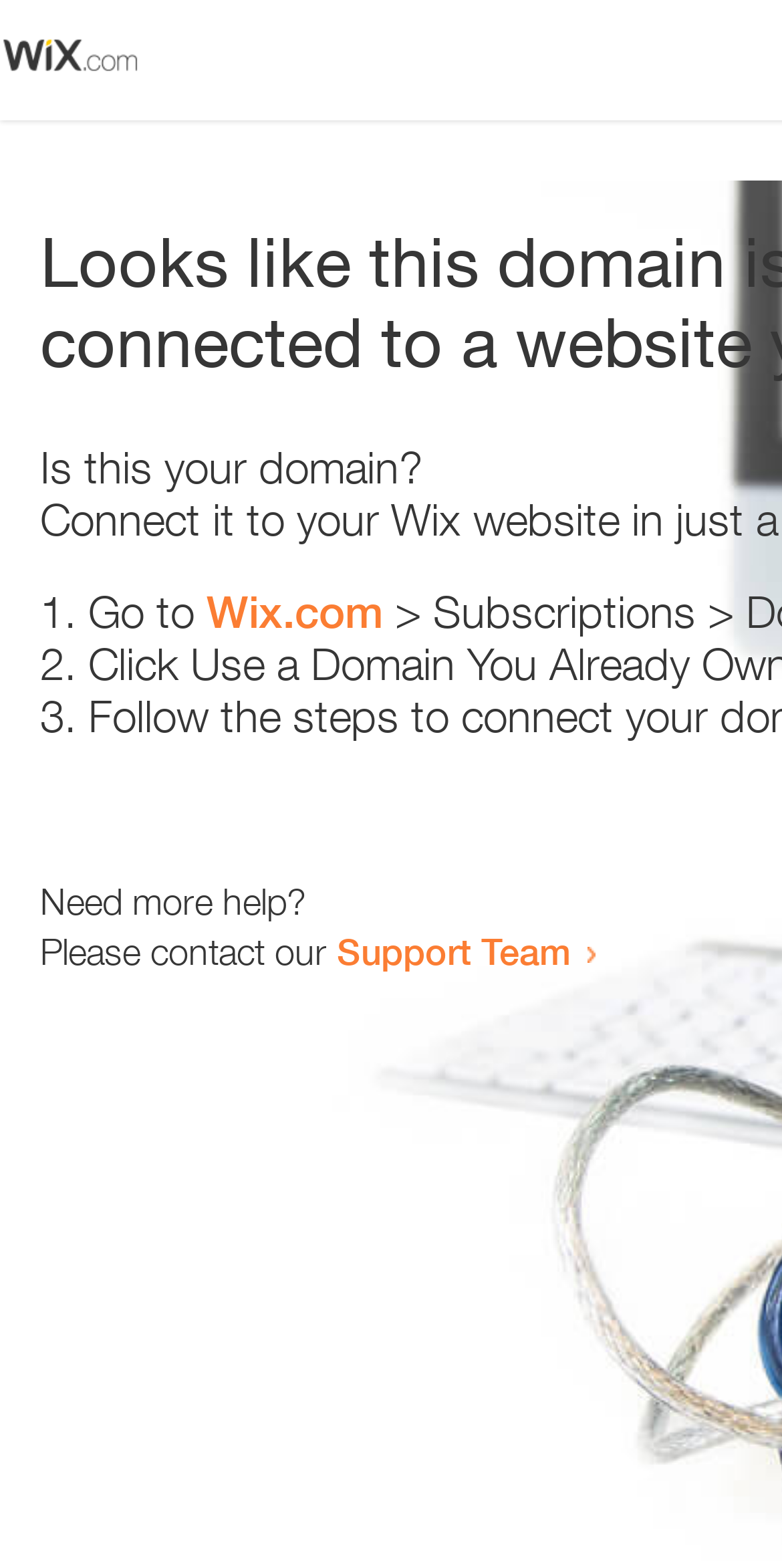Based on the element description: "Support Team", identify the bounding box coordinates for this UI element. The coordinates must be four float numbers between 0 and 1, listed as [left, top, right, bottom].

[0.431, 0.592, 0.731, 0.62]